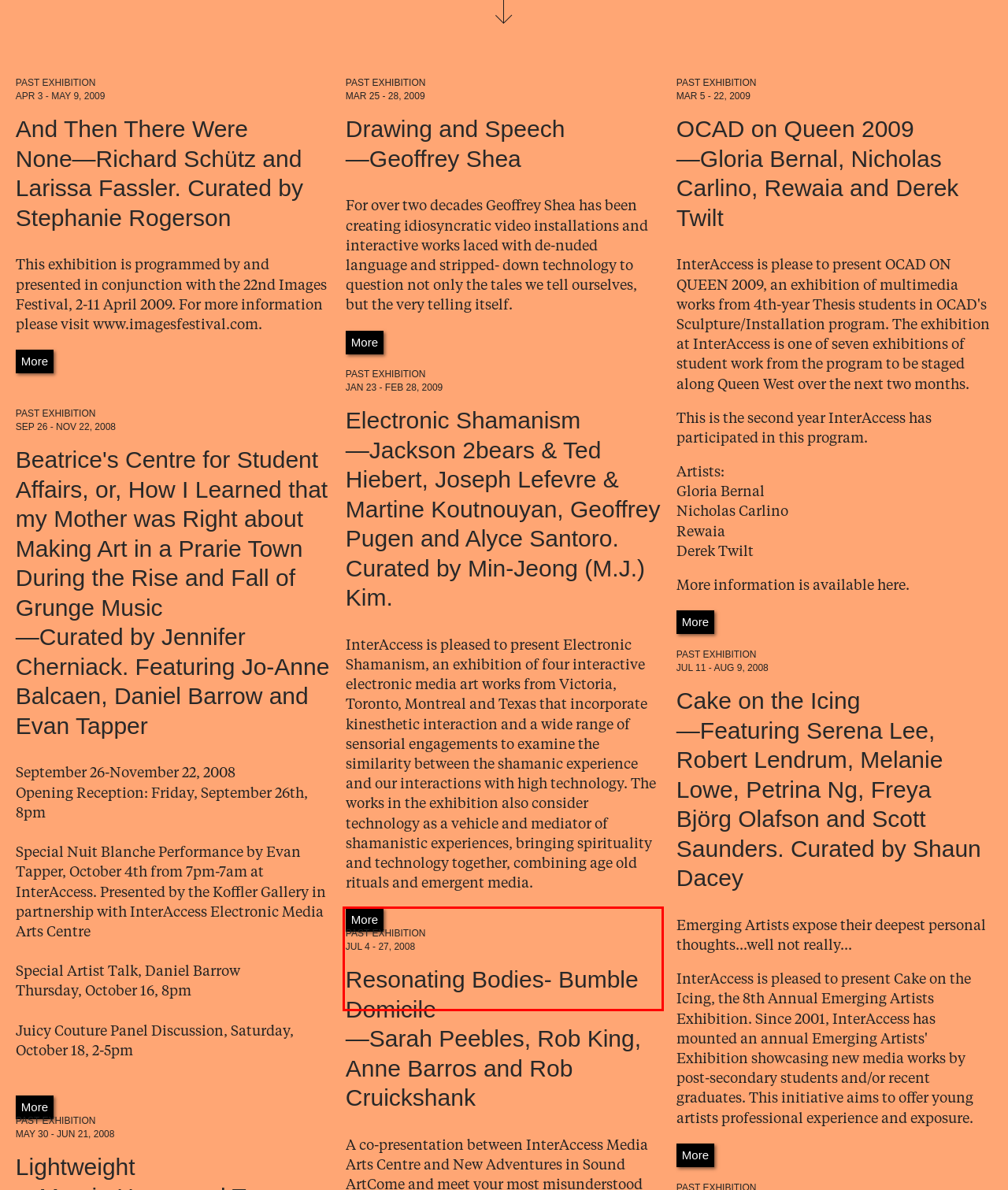Please examine the webpage screenshot and extract the text within the red bounding box using OCR.

Resonating Bodies is a series of mixed media installations and community outreach projects, which focus on the biodiversity of pollinators indigenous to the ecosystems of the Greater Toronto Area.